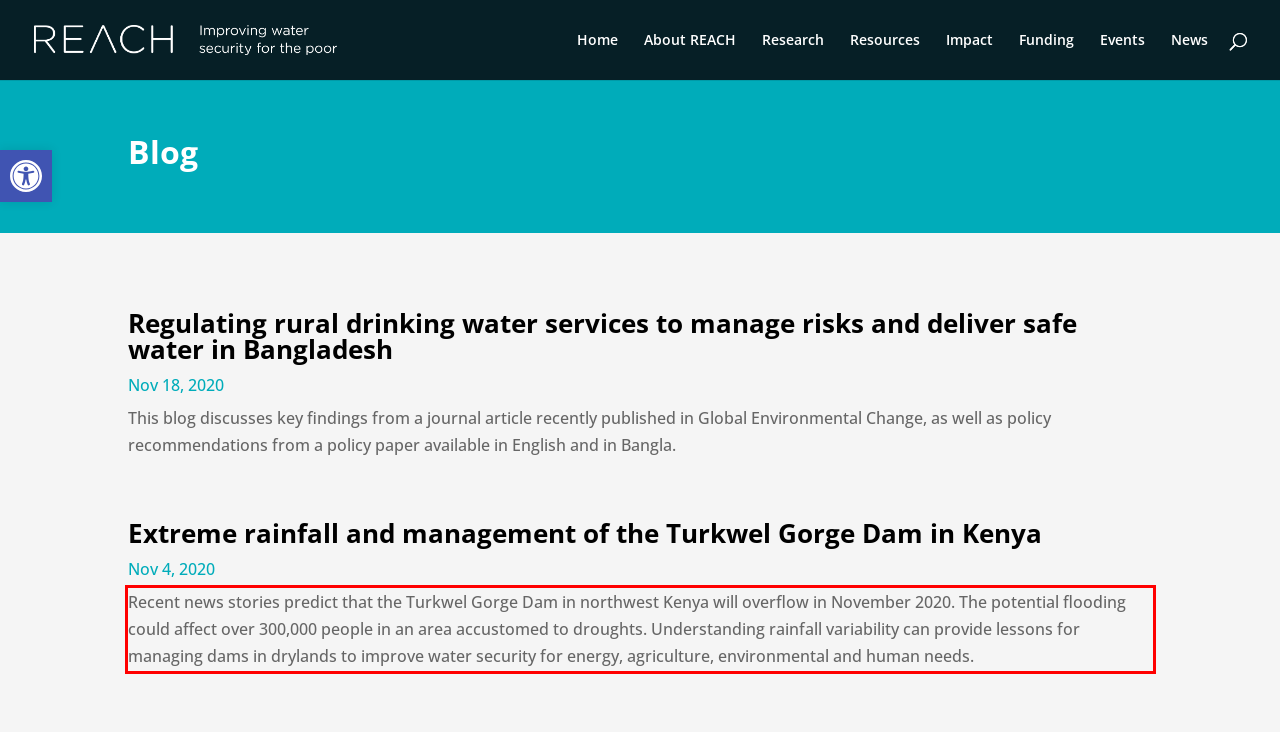With the provided screenshot of a webpage, locate the red bounding box and perform OCR to extract the text content inside it.

Recent news stories predict that the Turkwel Gorge Dam in northwest Kenya will overflow in November 2020. The potential flooding could affect over 300,000 people in an area accustomed to droughts. Understanding rainfall variability can provide lessons for managing dams in drylands to improve water security for energy, agriculture, environmental and human needs.